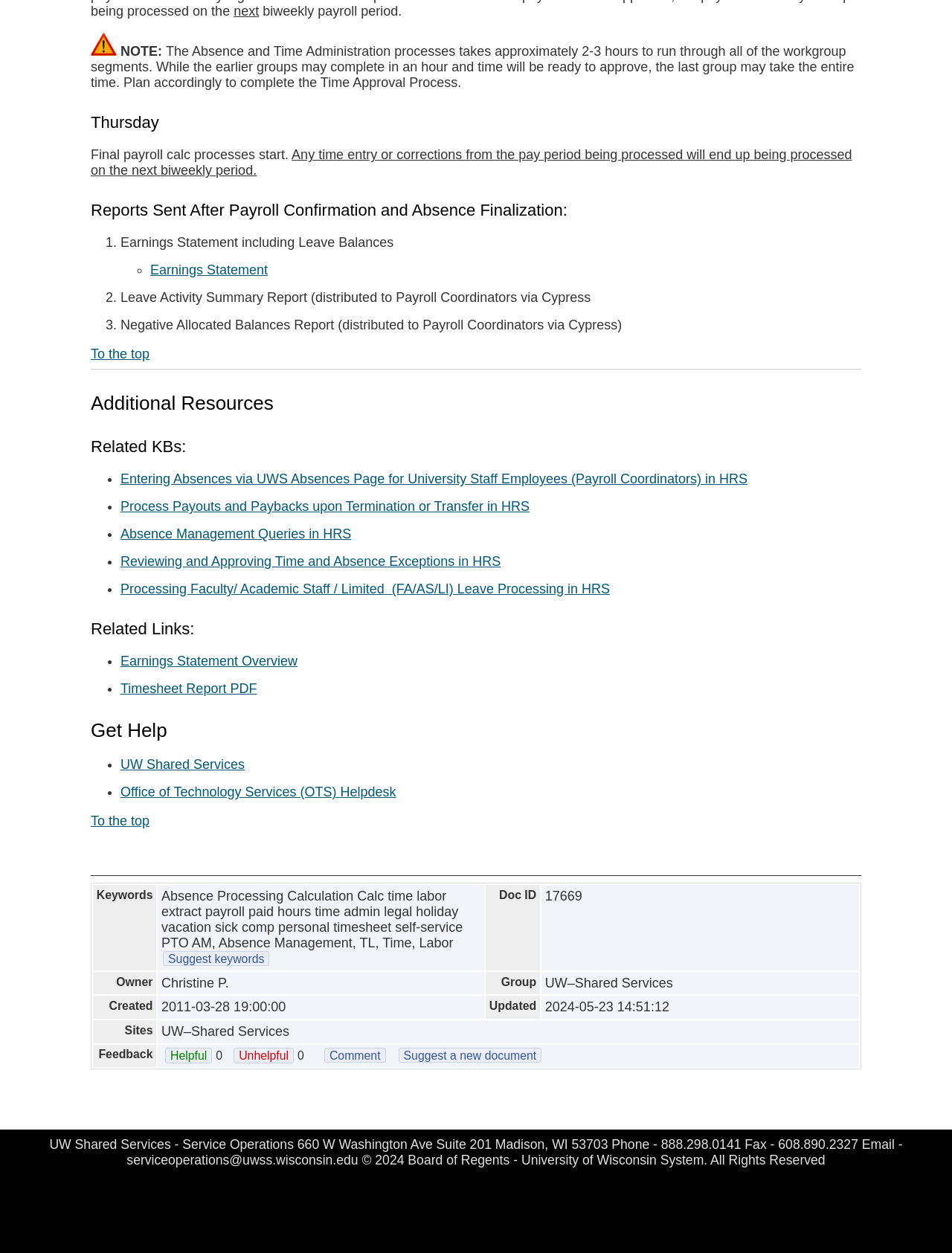Determine the coordinates of the bounding box that should be clicked to complete the instruction: "Get help from 'UW Shared Services'". The coordinates should be represented by four float numbers between 0 and 1: [left, top, right, bottom].

[0.127, 0.604, 0.257, 0.616]